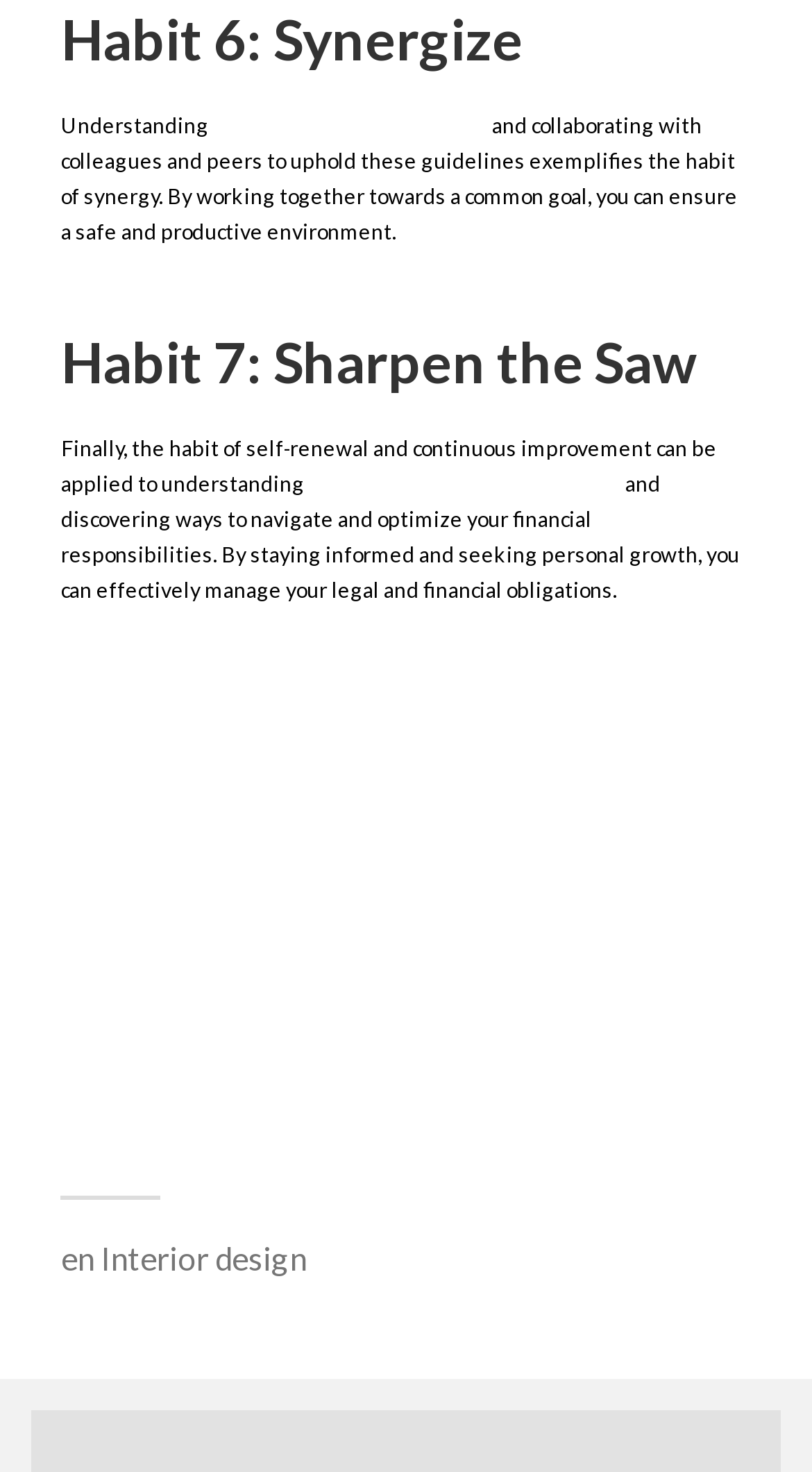Please answer the following question as detailed as possible based on the image: 
What is the first habit mentioned?

The first habit mentioned on the webpage is 'Habit 6: Synergize', which is indicated by the heading element with the text 'Habit 6: Synergize' at the top of the page.